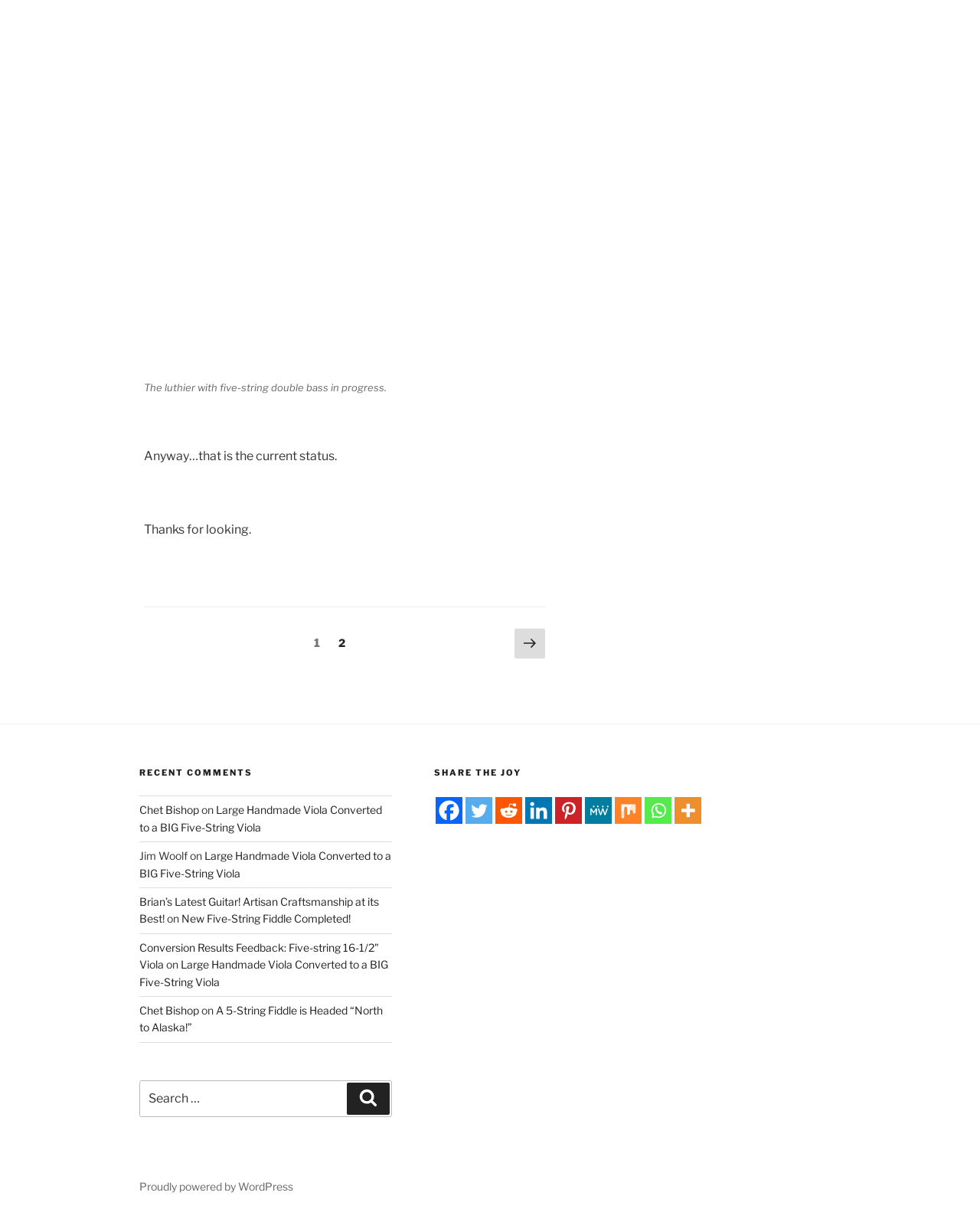Extract the bounding box of the UI element described as: "Next page".

[0.525, 0.515, 0.556, 0.54]